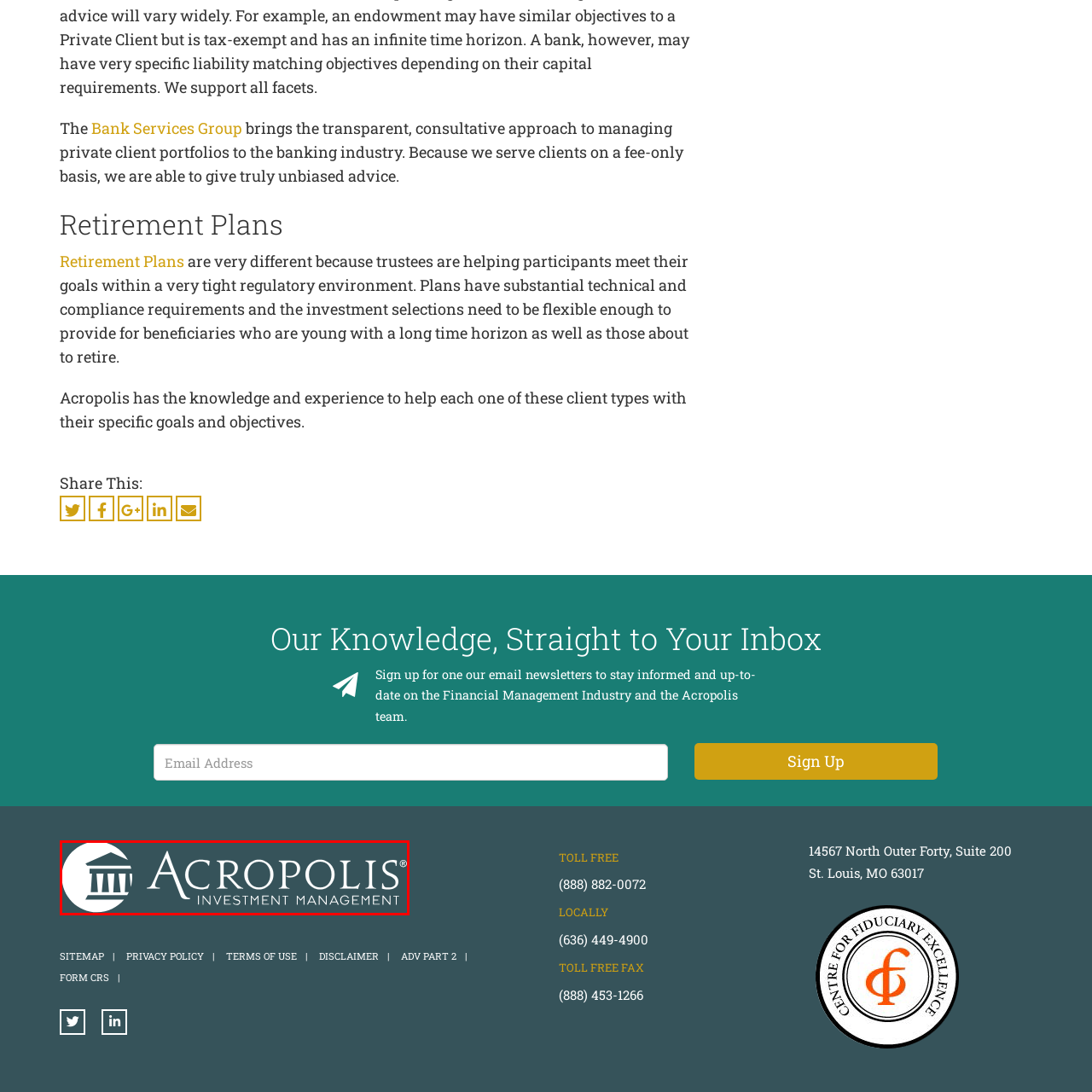Describe in detail the elements and actions shown in the image within the red-bordered area.

The image prominently features the logo of Acropolis Investment Management, highlighting its brand identity in a clean and professional design. The logo includes a classic architectural element, resembling a stylized temple or colonnade, which is symbolic of strength and stability. The text "ACROPOLIS" is displayed in bold letters, complemented by the smaller text "INVESTMENT MANAGEMENT" below, all set against a sleek, dark background. This visual representation conveys a commitment to providing robust financial services and an emphasis on a consultative approach to managing private client portfolios.